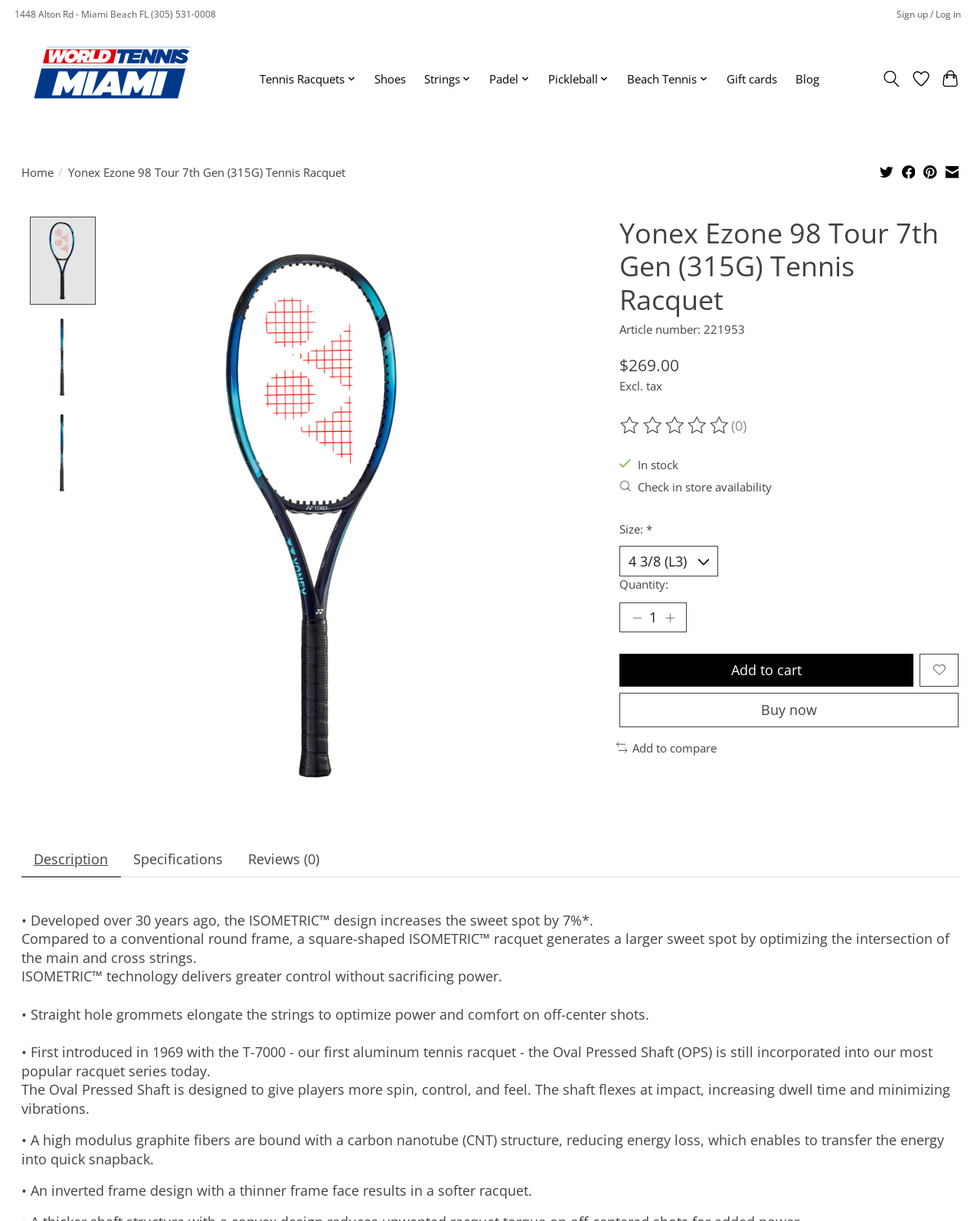Find the bounding box coordinates of the element you need to click on to perform this action: 'Sign up or log in'. The coordinates should be represented by four float values between 0 and 1, in the format [left, top, right, bottom].

[0.911, 0.004, 0.985, 0.019]